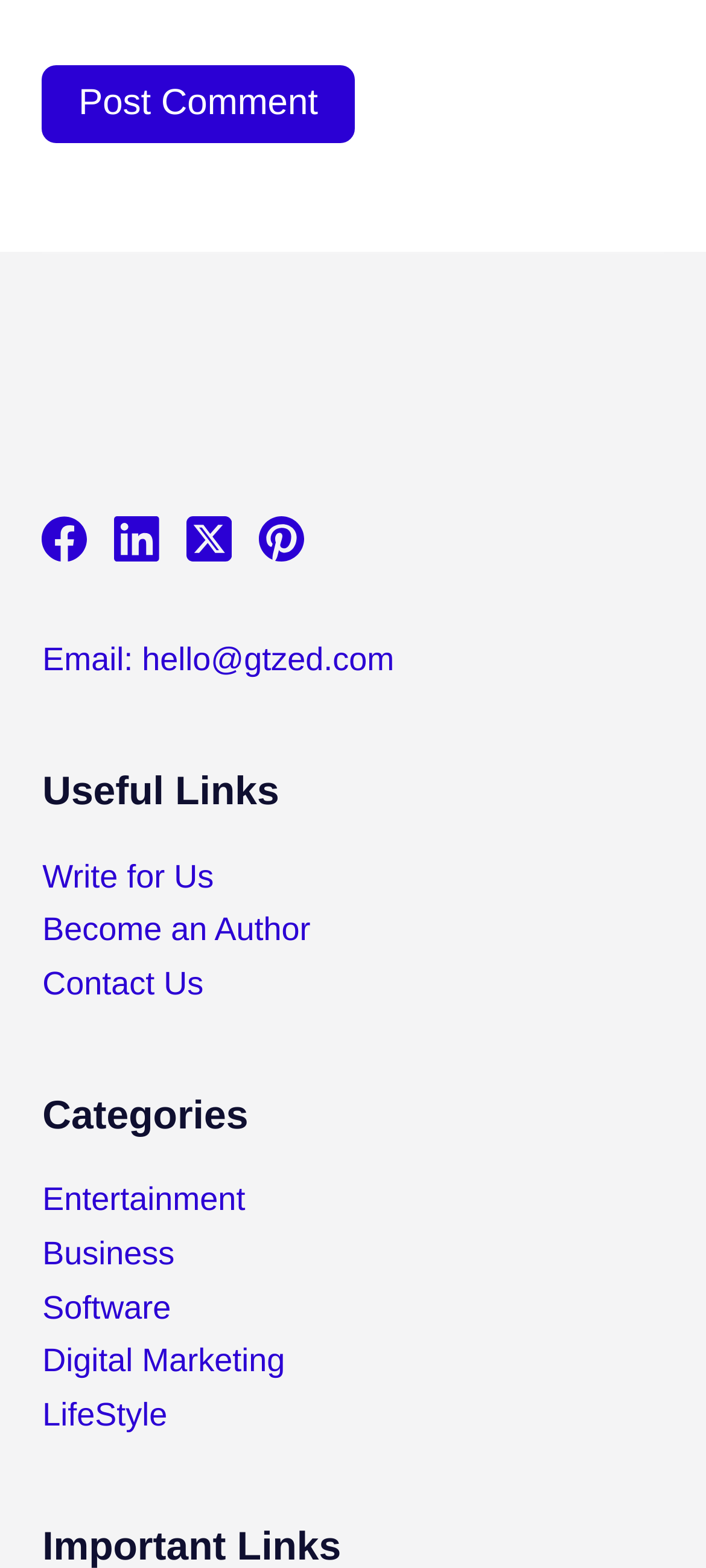Use a single word or phrase to answer the question: 
What is the last link in the 'Useful Links' section?

Contact Us